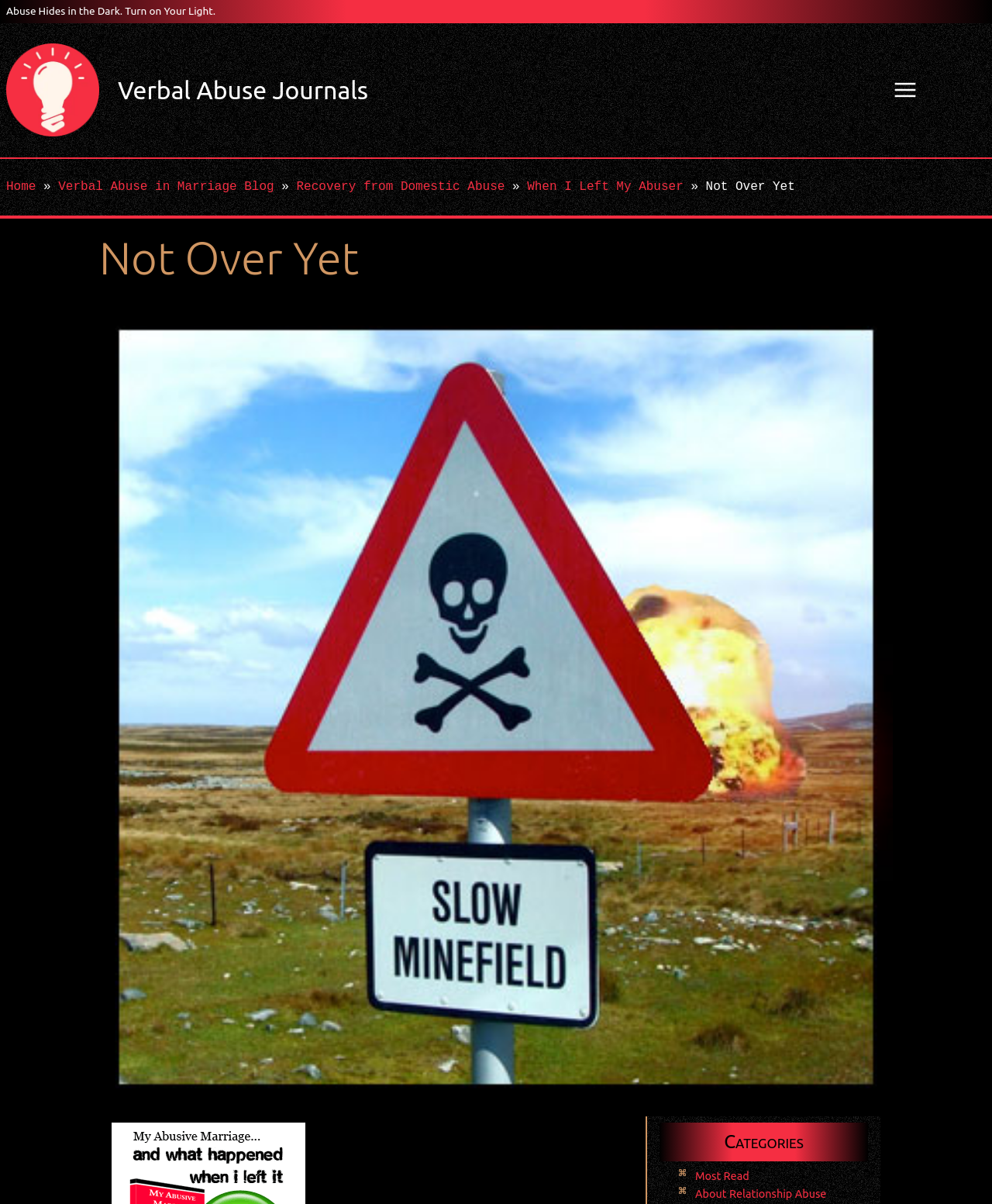Provide an in-depth caption for the elements present on the webpage.

This webpage appears to be a personal blog or journal focused on verbal abuse and domestic violence. At the top of the page, there is a static text element with a powerful message: "Abuse Hides in the Dark. Turn on Your Light." Below this, there are two links to "Verbal Abuse Journals" with accompanying images.

On the top right side of the page, there is a navigation menu with a button to open a dialog menu. The navigation menu is labeled "Navigation" and has a breadcrumbs section below it, which displays the current page's location within the website's hierarchy. The breadcrumbs section shows links to "Home", "Verbal Abuse in Marriage Blog", "Recovery from Domestic Abuse", "When I Left My Abuser", and finally, "Not Over Yet", which is the current page.

The main content of the page is headed by a large heading element with the title "Not Over Yet". Below this, there is a large figure element that takes up most of the page's width, containing an image with a caption that matches the meta description: "I knew the second he drove into the backyard that today would not be pleasant, but I did not foresee my courage & ability to navigate through his bullying."

At the bottom of the page, there is a section labeled "Categories" with a list of links, including "Most Read" and "About Relationship Abuse".